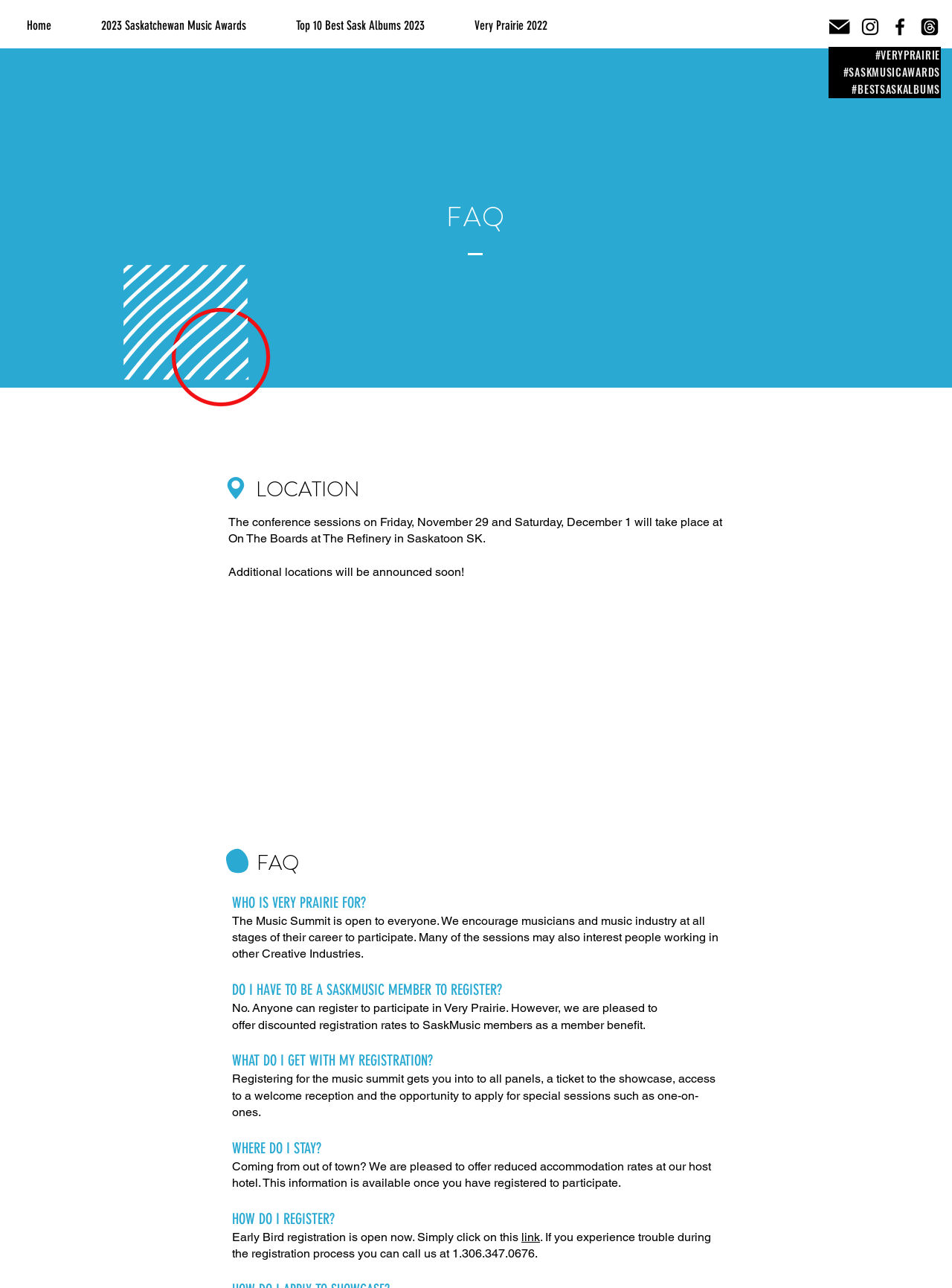Show the bounding box coordinates for the HTML element as described: "parent_node: LOCATION".

[0.24, 0.465, 0.759, 0.627]